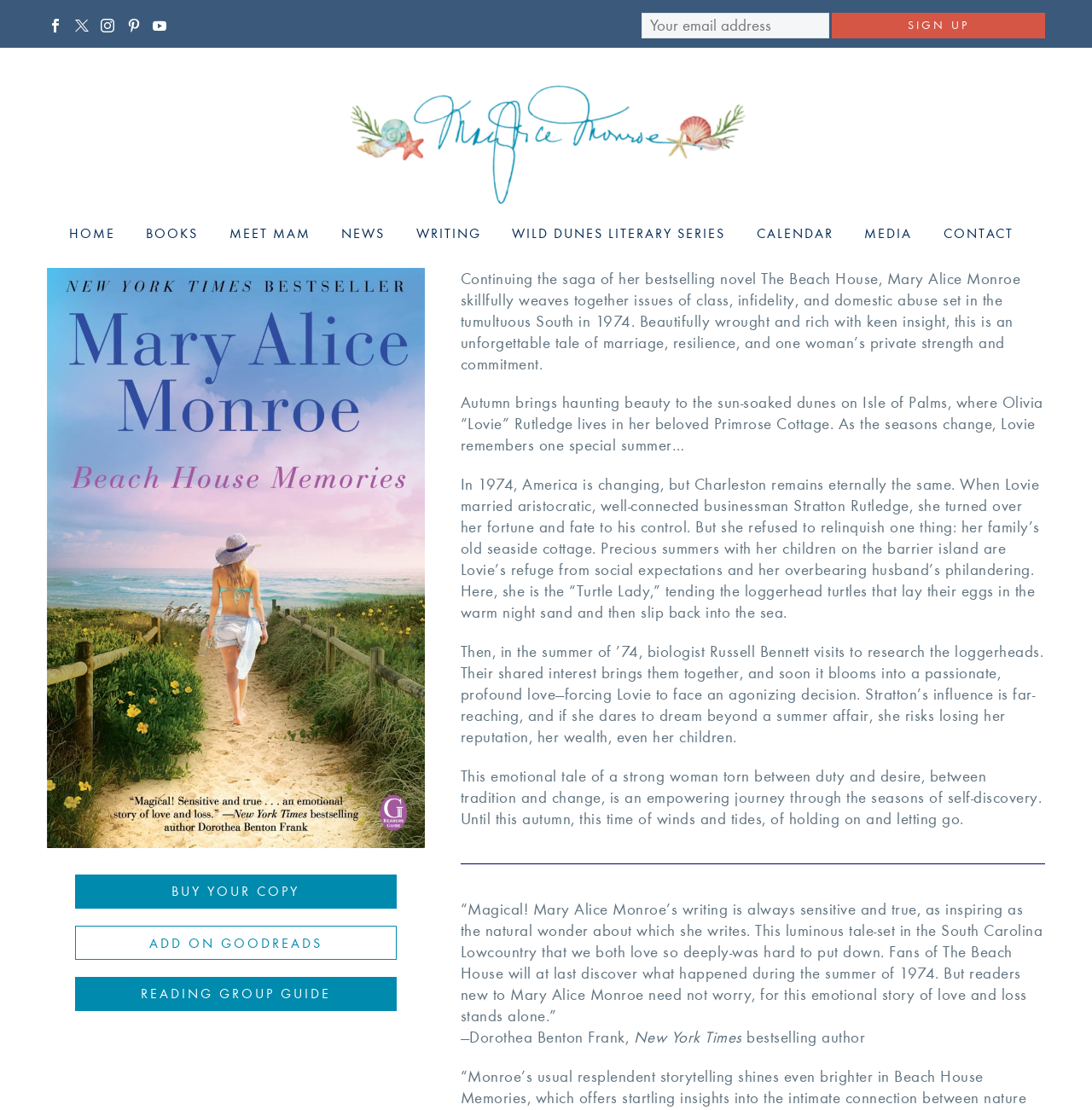How many book-related links are available?
Provide a detailed answer to the question, using the image to inform your response.

I counted the number of book-related links at the bottom of the webpage, which are 'BUY YOUR COPY', 'ADD ON GOODREADS', 'READING GROUP GUIDE', and the link to 'Good Reads' at the top. There are 4 book-related links in total.